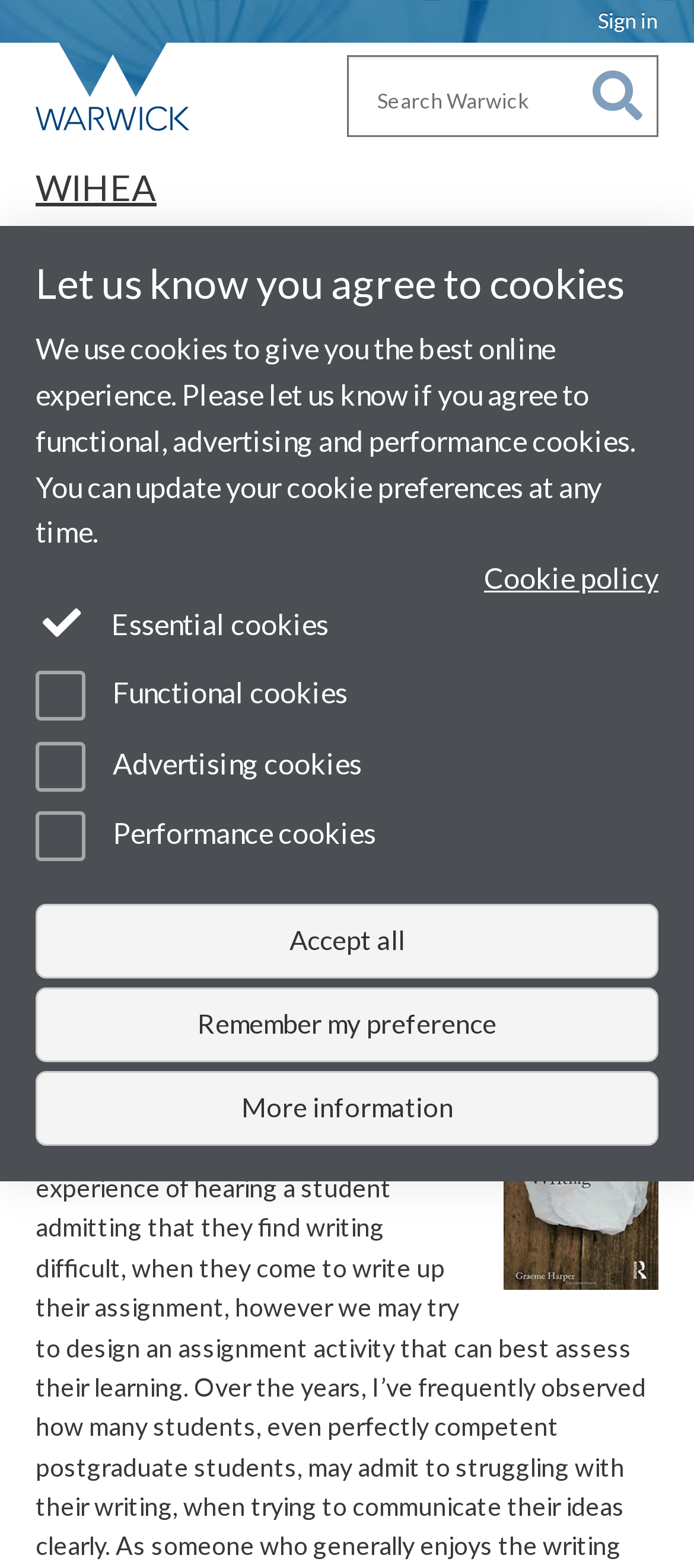Who is the author of the book being reviewed?
Look at the image and provide a short answer using one word or a phrase.

Graeme Harper